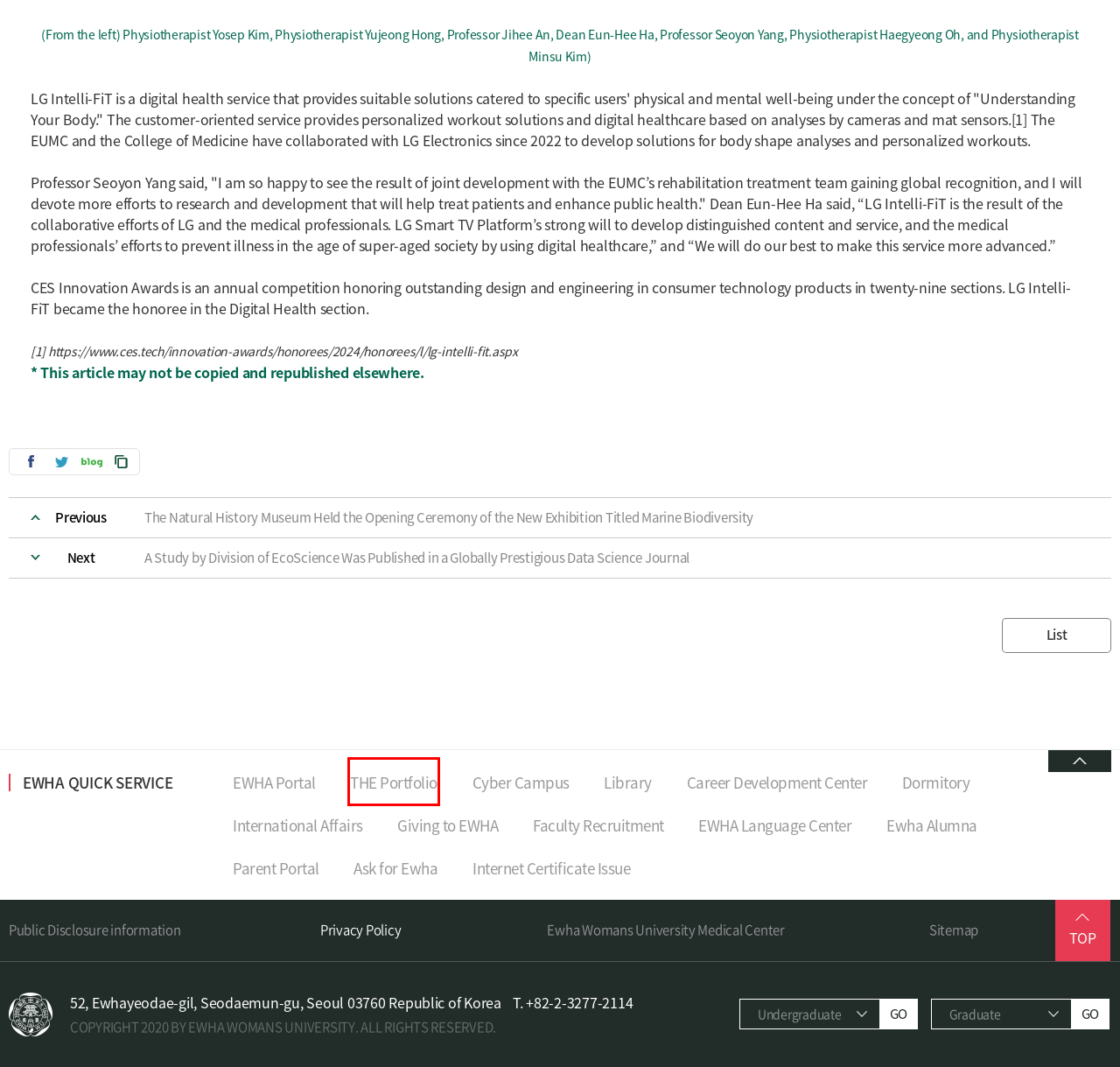Examine the screenshot of a webpage with a red bounding box around a UI element. Your task is to identify the webpage description that best corresponds to the new webpage after clicking the specified element. The given options are:
A. THE포트폴리오
B. Ewha Language Center 이화여자대학교 언어교육원
C. 학부모 포탈
D. 이화여자대학교 국제교류팀
E. SWIFT SESSION RESPONSE
F. 이화동창 > 동창정보 > 동창 정보 업데이트 게시판 작성 | 이화여자대학교 대외협력처
G. 이화여자대학교 -교원채용-
H. 이화여자대학교병원

A